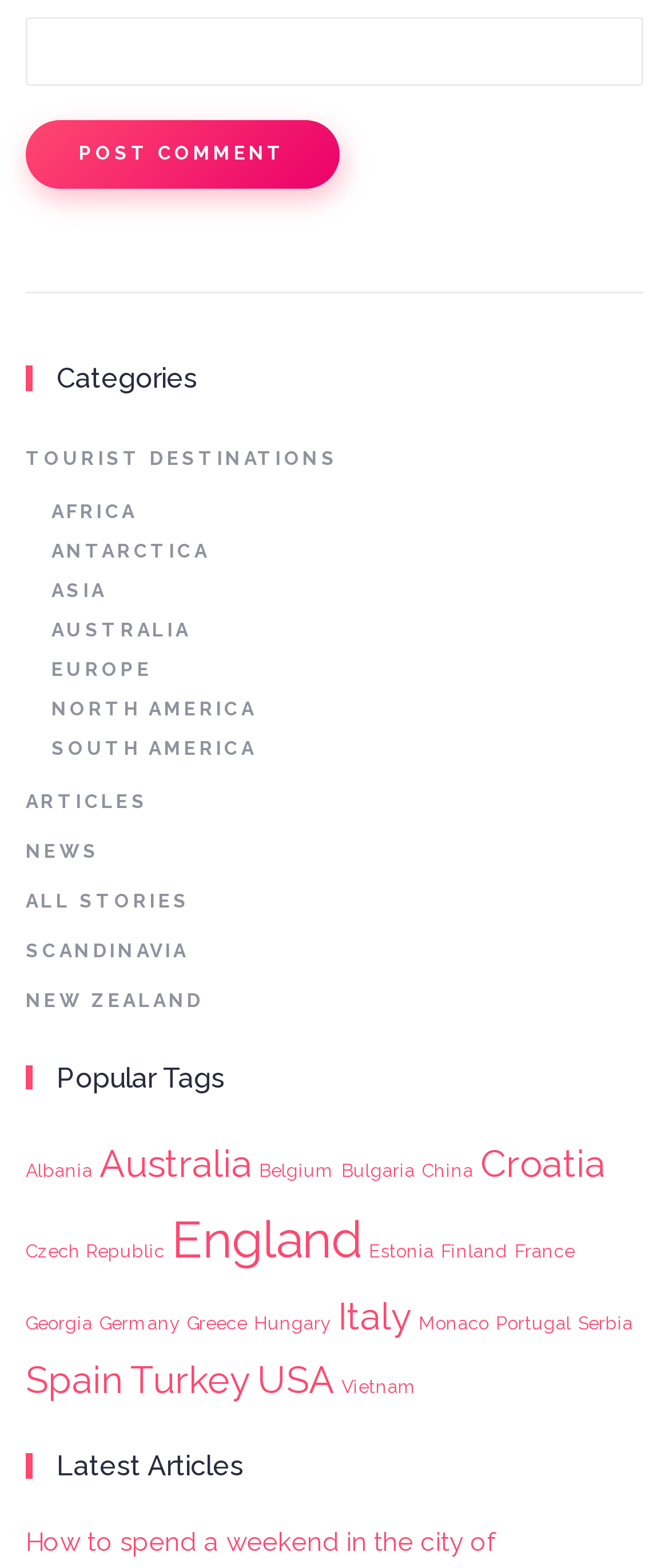Using the elements shown in the image, answer the question comprehensively: How many main sections are on the webpage?

I looked at the webpage and found three main sections: 'Categories', 'Popular Tags', and 'Latest Articles'.